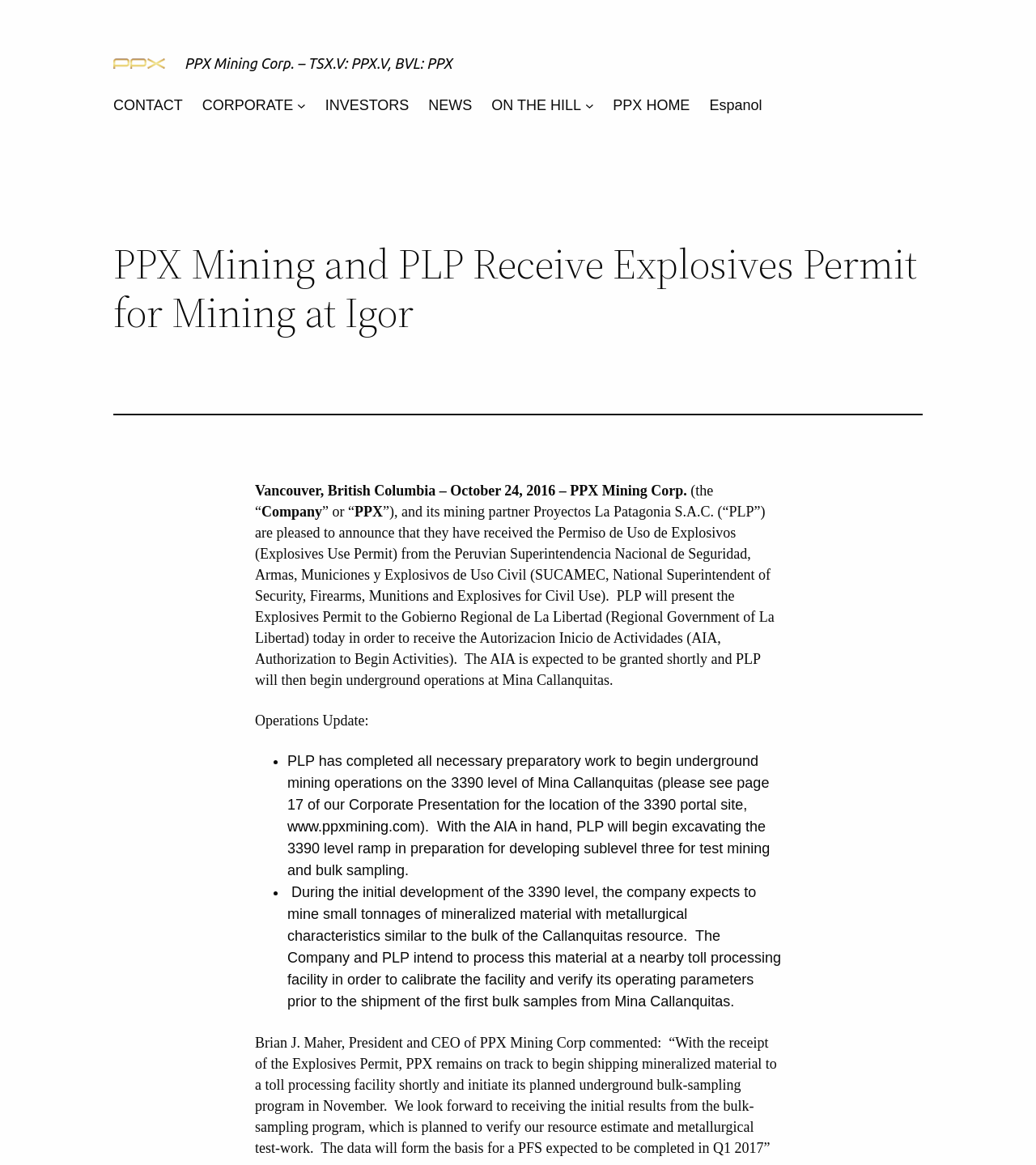Determine the primary headline of the webpage.

PPX Mining Corp. – TSX.V: PPX.V, BVL: PPX